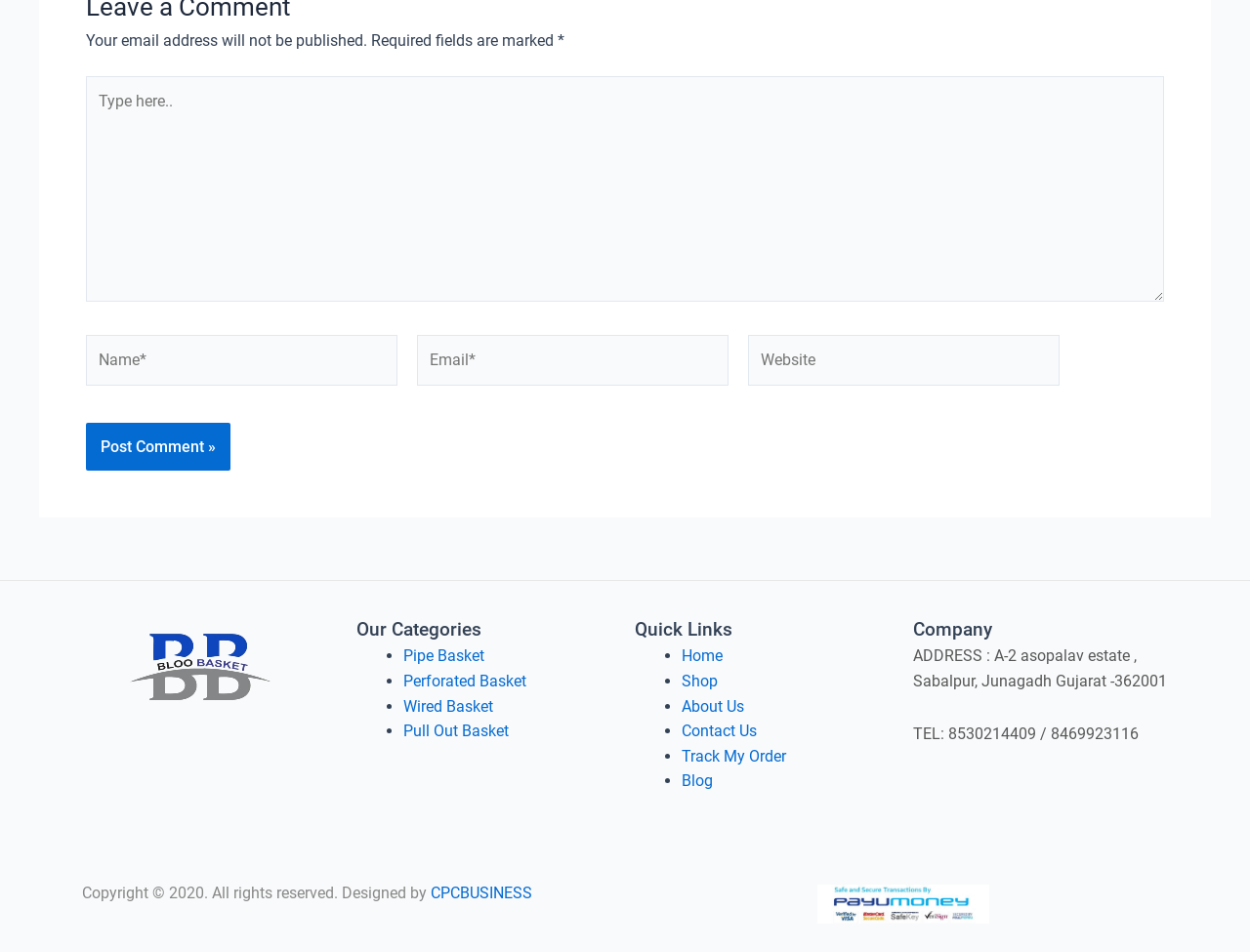Please provide the bounding box coordinates for the element that needs to be clicked to perform the instruction: "Post a comment". The coordinates must consist of four float numbers between 0 and 1, formatted as [left, top, right, bottom].

[0.069, 0.444, 0.184, 0.495]